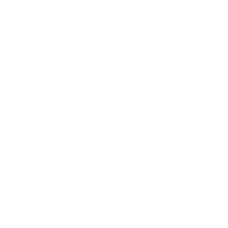What is the material used to craft the Rebel Chemitrak Specialised S3 Safety Boot?
Please answer the question as detailed as possible based on the image.

According to the caption, the Rebel Chemitrak Specialised S3 Safety Boot is crafted from high-quality materials, specifically leather, which ensures its longevity and reliability in high-stress conditions.